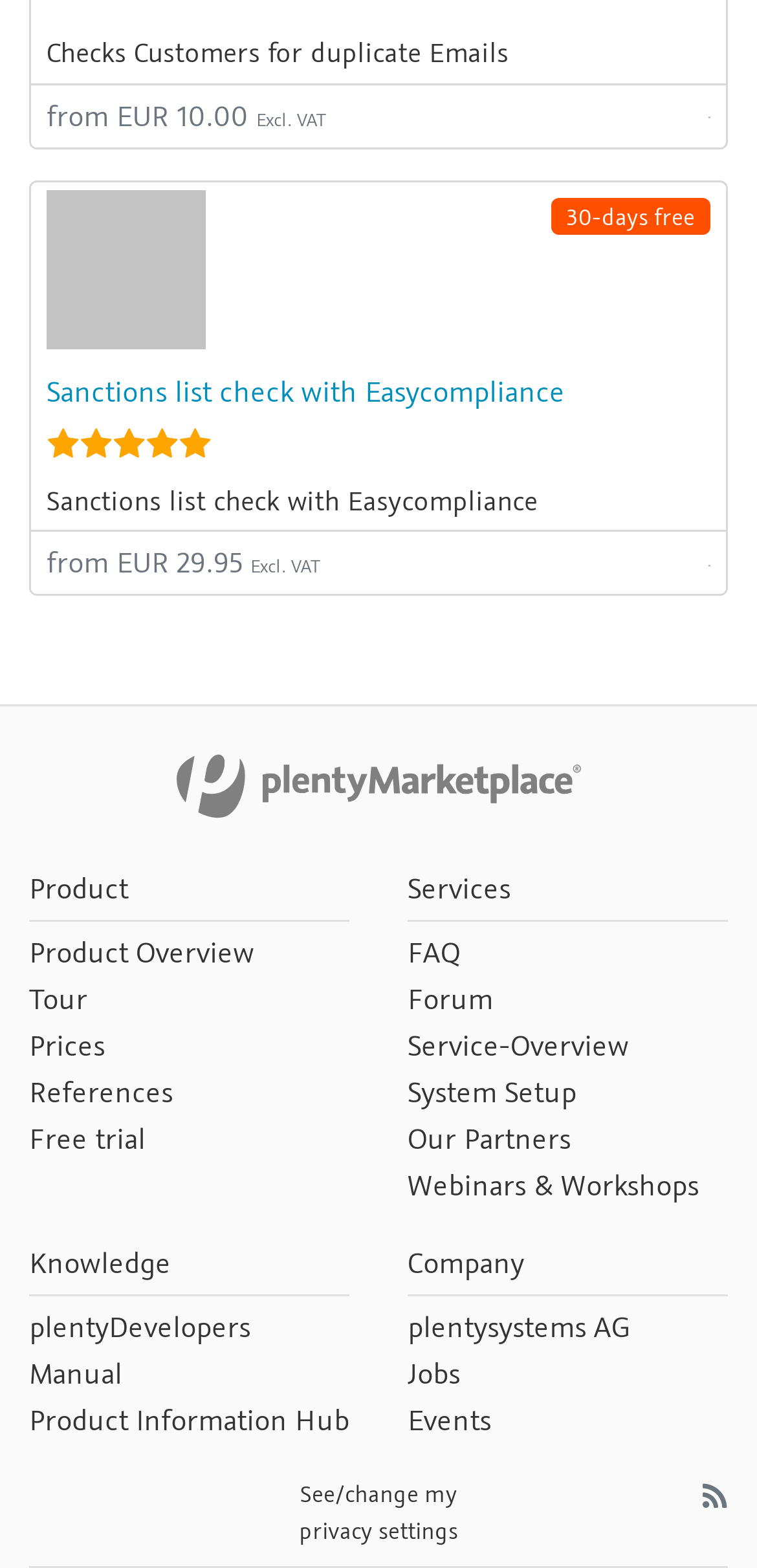Use the information in the screenshot to answer the question comprehensively: How many days of free trial are offered?

I found the number of days of free trial by looking at the StaticText element with the text '30-days free' which is located at the top of the webpage.